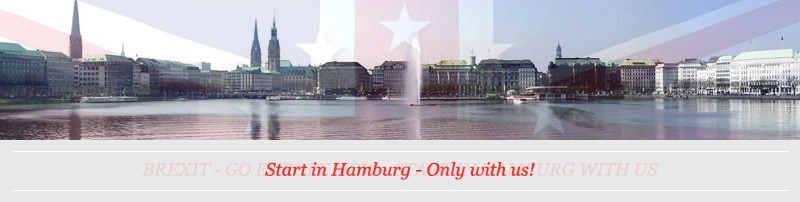Respond with a single word or phrase to the following question: What flags are symbolized in the image?

British and German flags